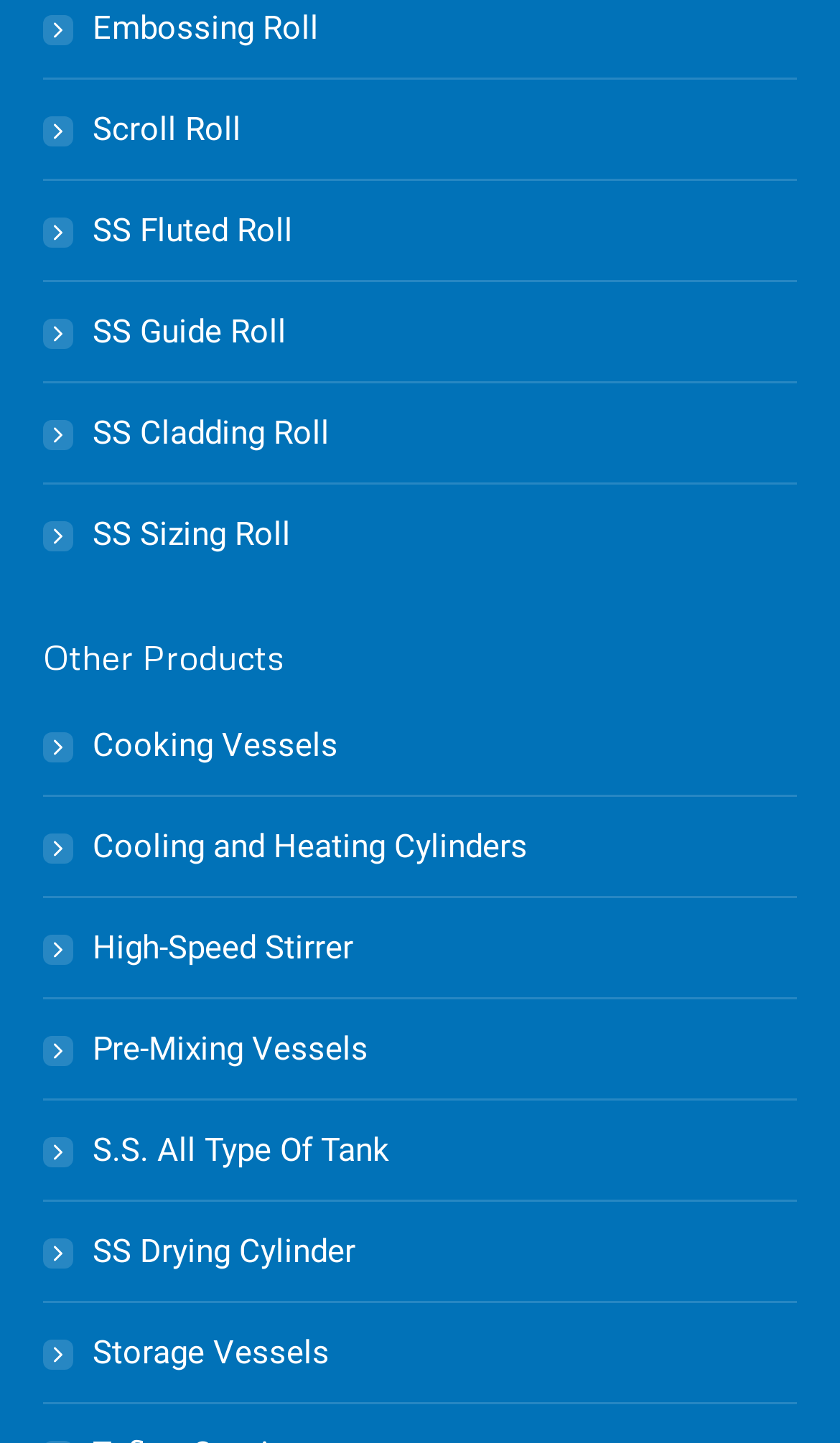Please identify the bounding box coordinates for the region that you need to click to follow this instruction: "go to Cooking Vessels".

[0.051, 0.497, 0.403, 0.537]